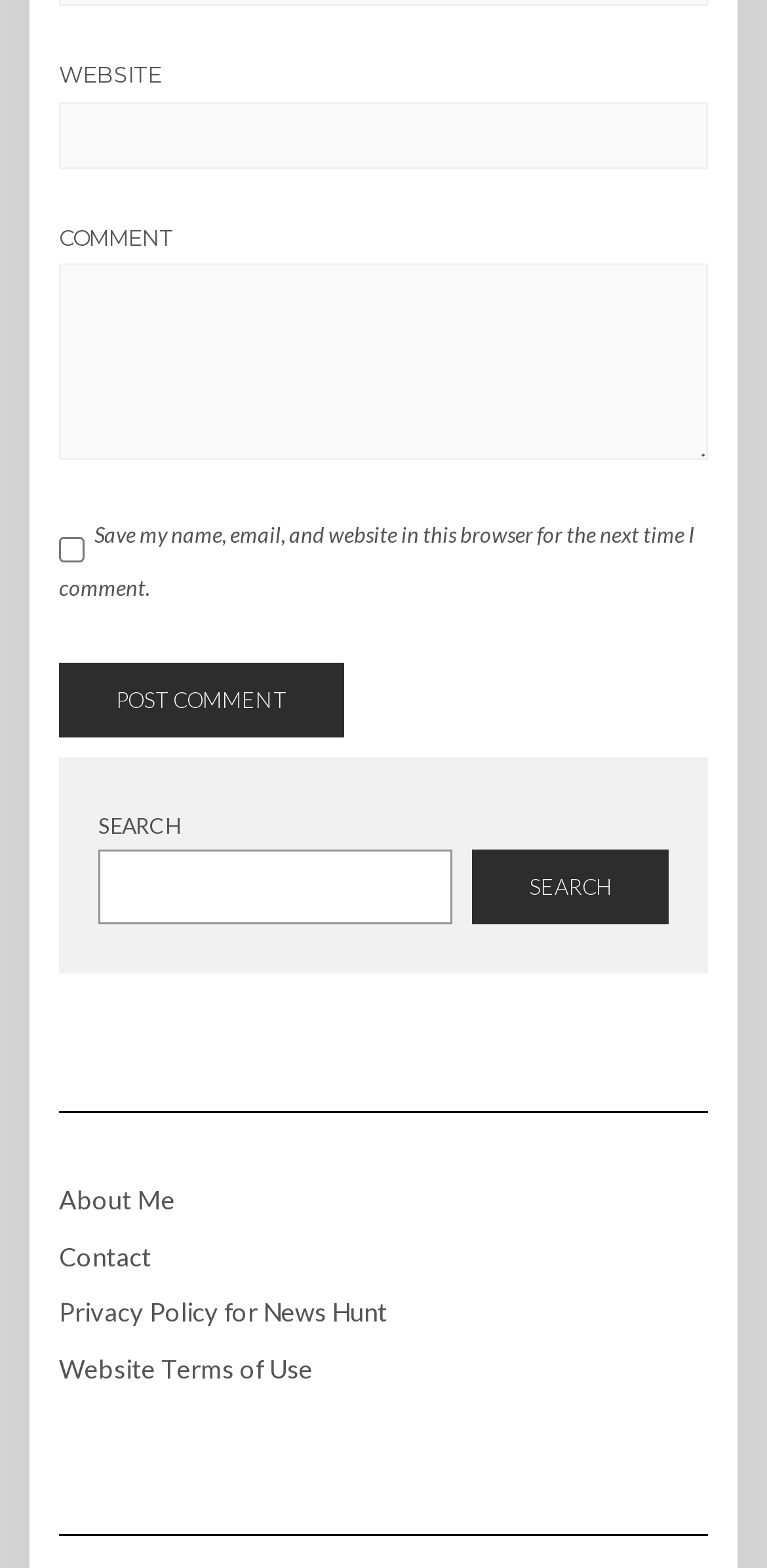Please specify the bounding box coordinates of the clickable region to carry out the following instruction: "go to UK Parliament". The coordinates should be four float numbers between 0 and 1, in the format [left, top, right, bottom].

None